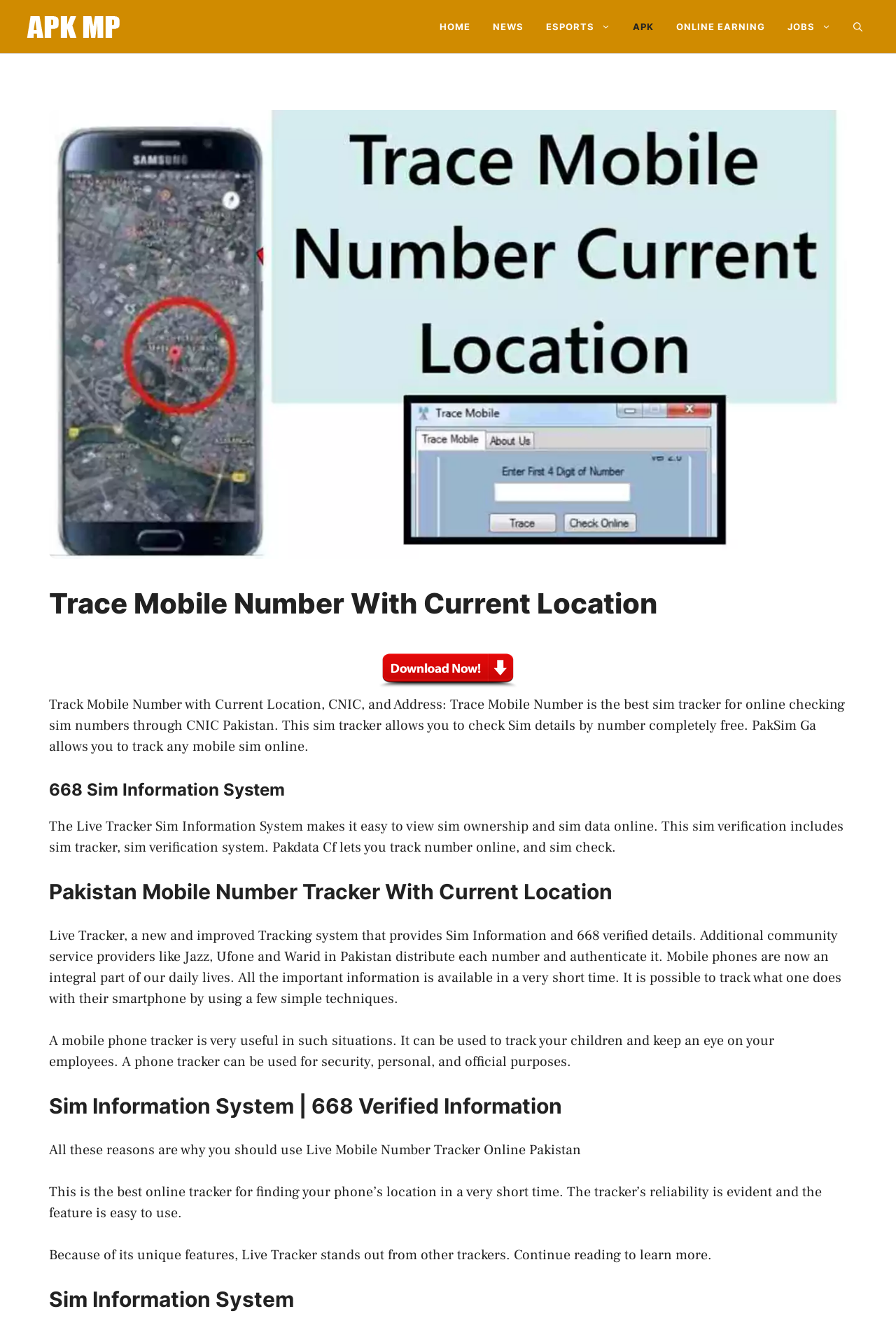What information can be obtained through the sim information system?
Answer the question with a single word or phrase derived from the image.

Sim ownership and data